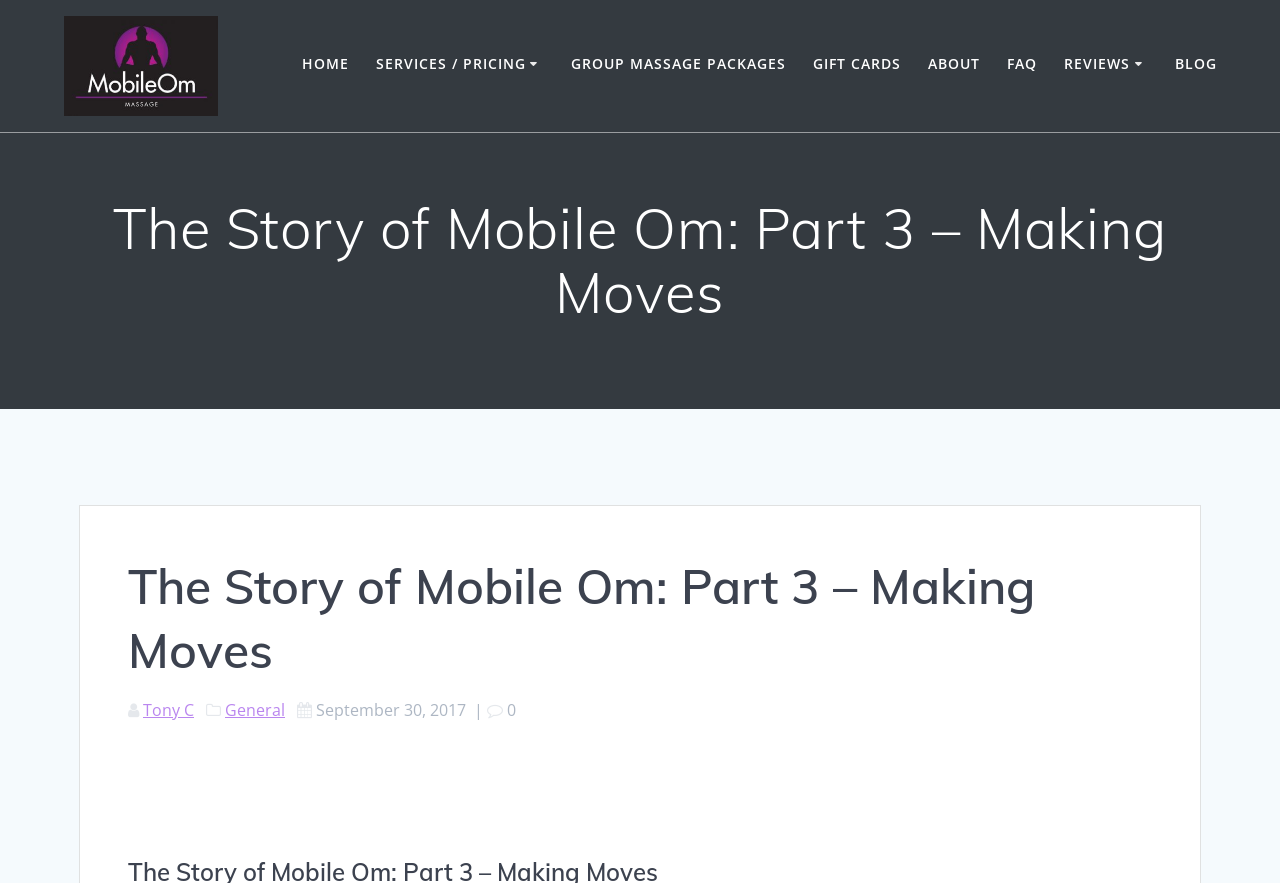How many links are there in the main navigation menu?
Please respond to the question with a detailed and informative answer.

By counting the links in the main navigation menu, I found that there are eight links, which are 'HOME', 'SERVICES / PRICING', 'GROUP MASSAGE PACKAGES', 'GIFT CARDS', 'ABOUT', 'FAQ', 'REVIEWS', and 'BLOG'.